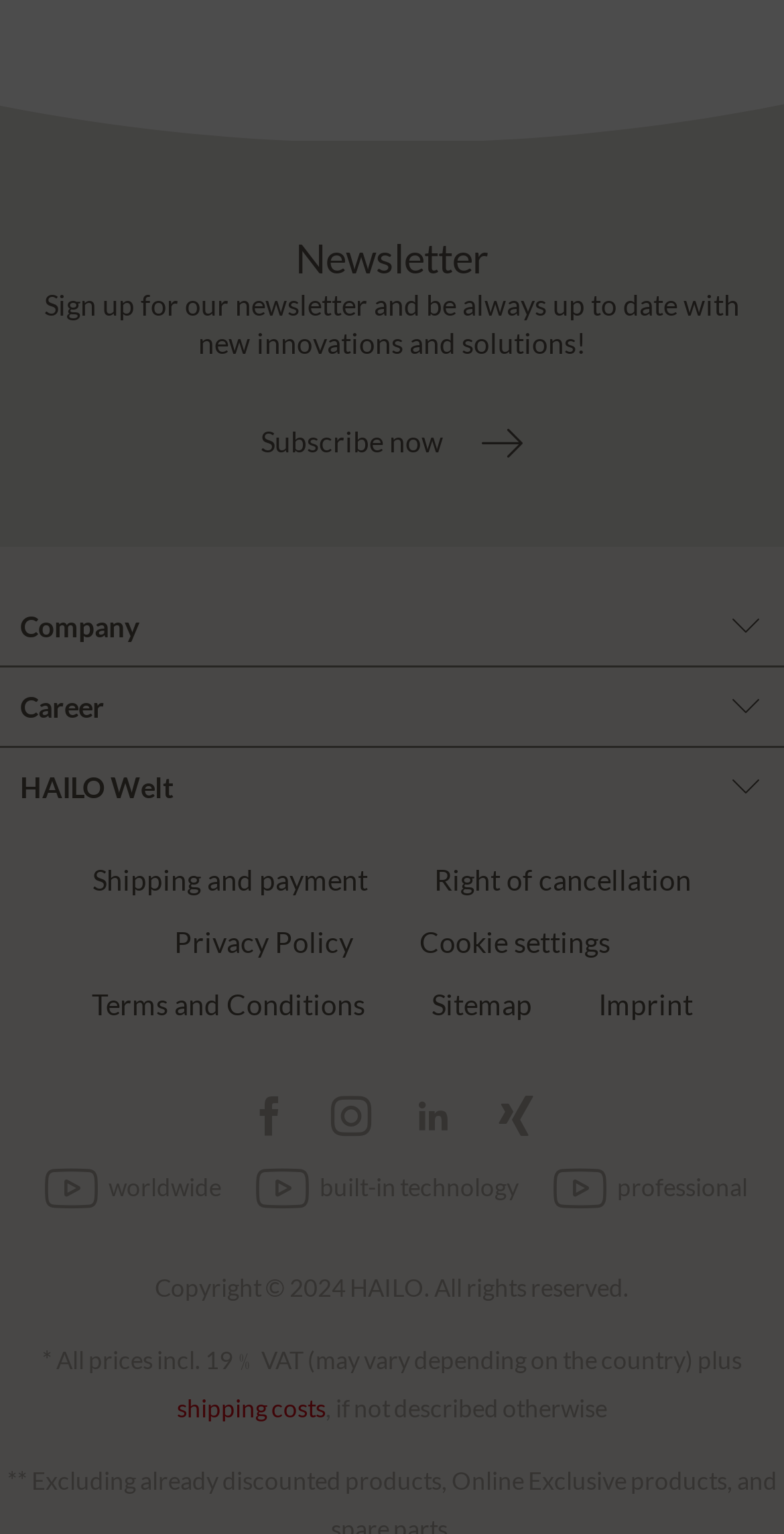What is the purpose of the links at the bottom of the webpage? From the image, respond with a single word or brief phrase.

to provide information on policies and terms